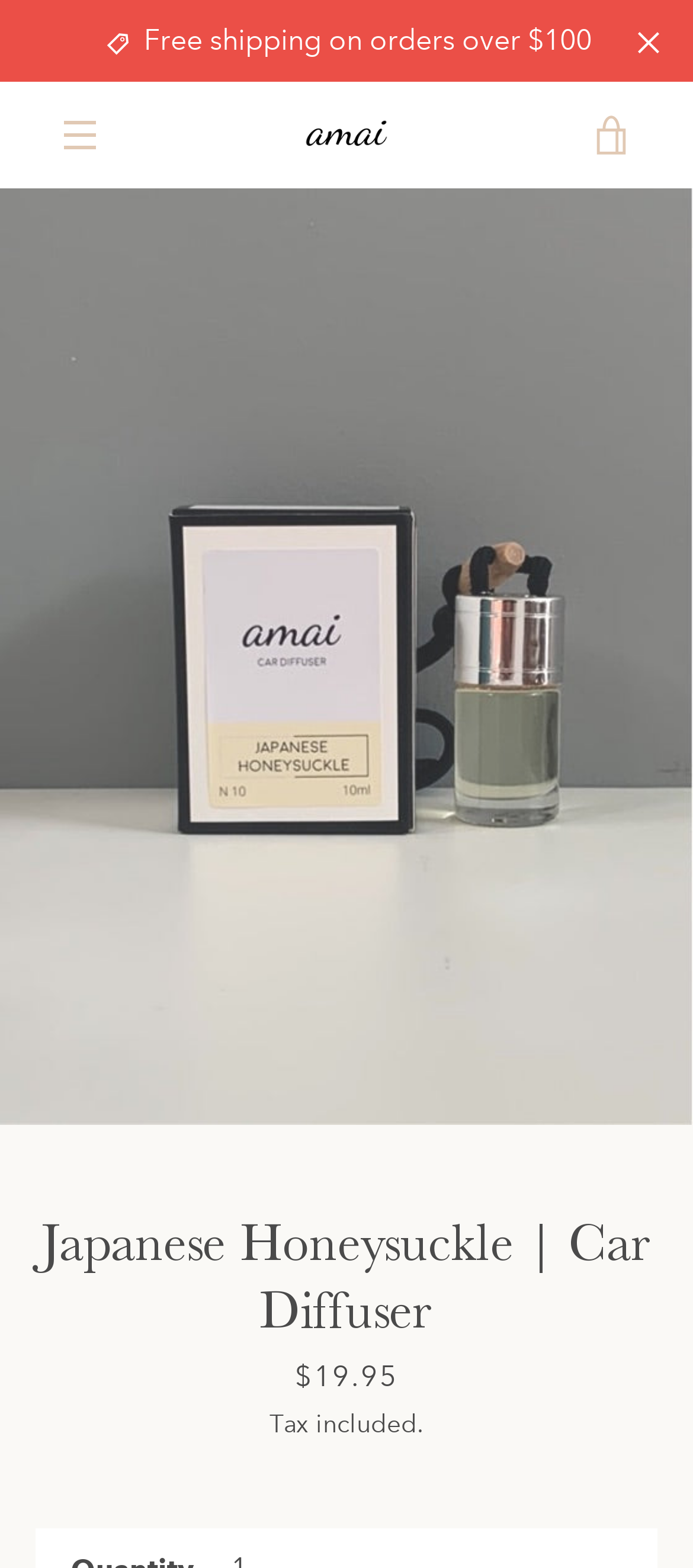Analyze the image and give a detailed response to the question:
What is the minimum order amount for free shipping?

I found the minimum order amount for free shipping by looking at the top section of the webpage, where it says 'Free shipping on orders over $100'.